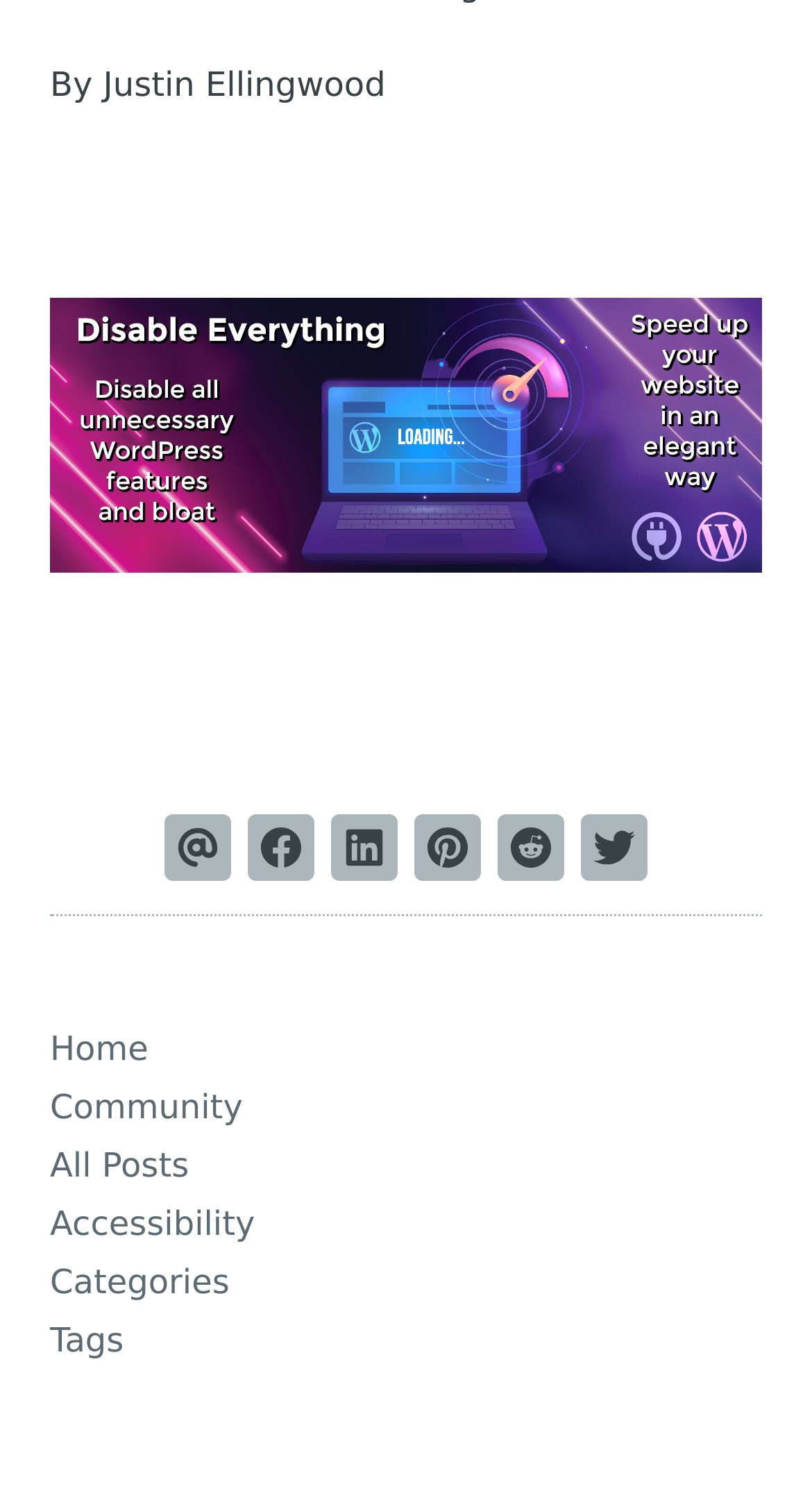Locate the bounding box coordinates of the item that should be clicked to fulfill the instruction: "Share on Facebook".

[0.305, 0.546, 0.387, 0.591]